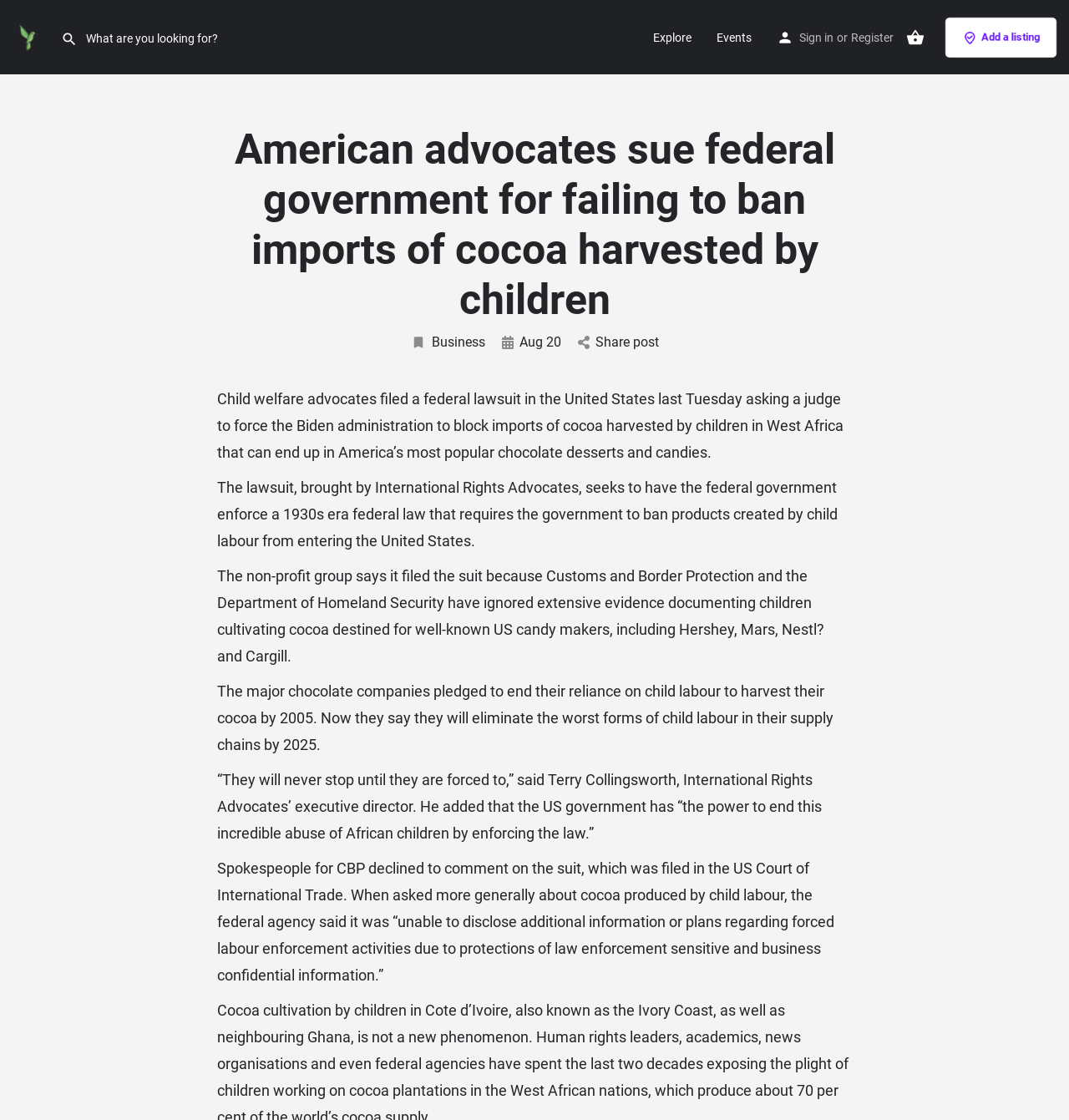Identify the webpage's primary heading and generate its text.

American advocates sue federal government for failing to ban imports of cocoa harvested by children